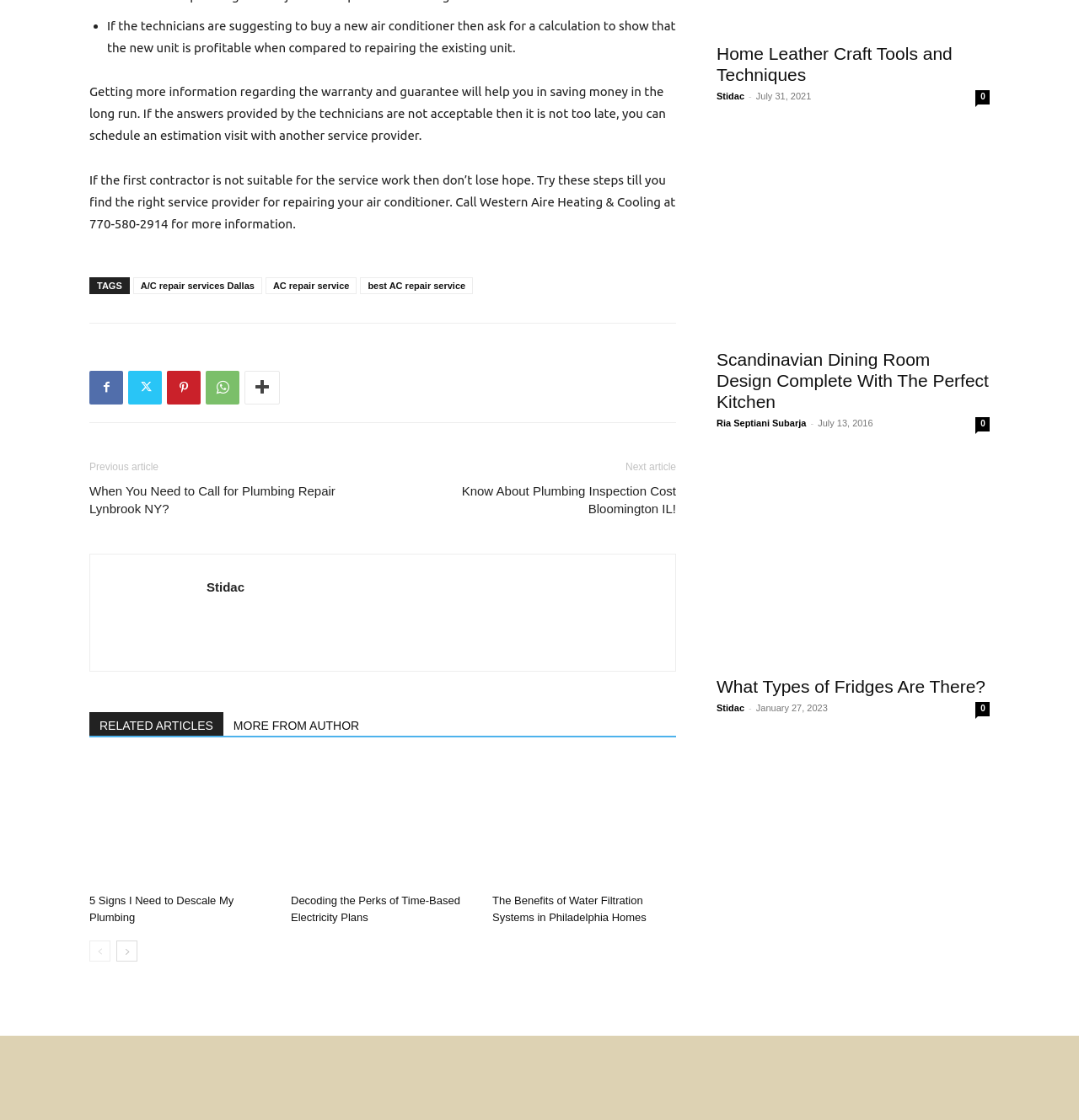Give a succinct answer to this question in a single word or phrase: 
What is the title of the first related article?

5 Signs I Need to Descale My Plumbing